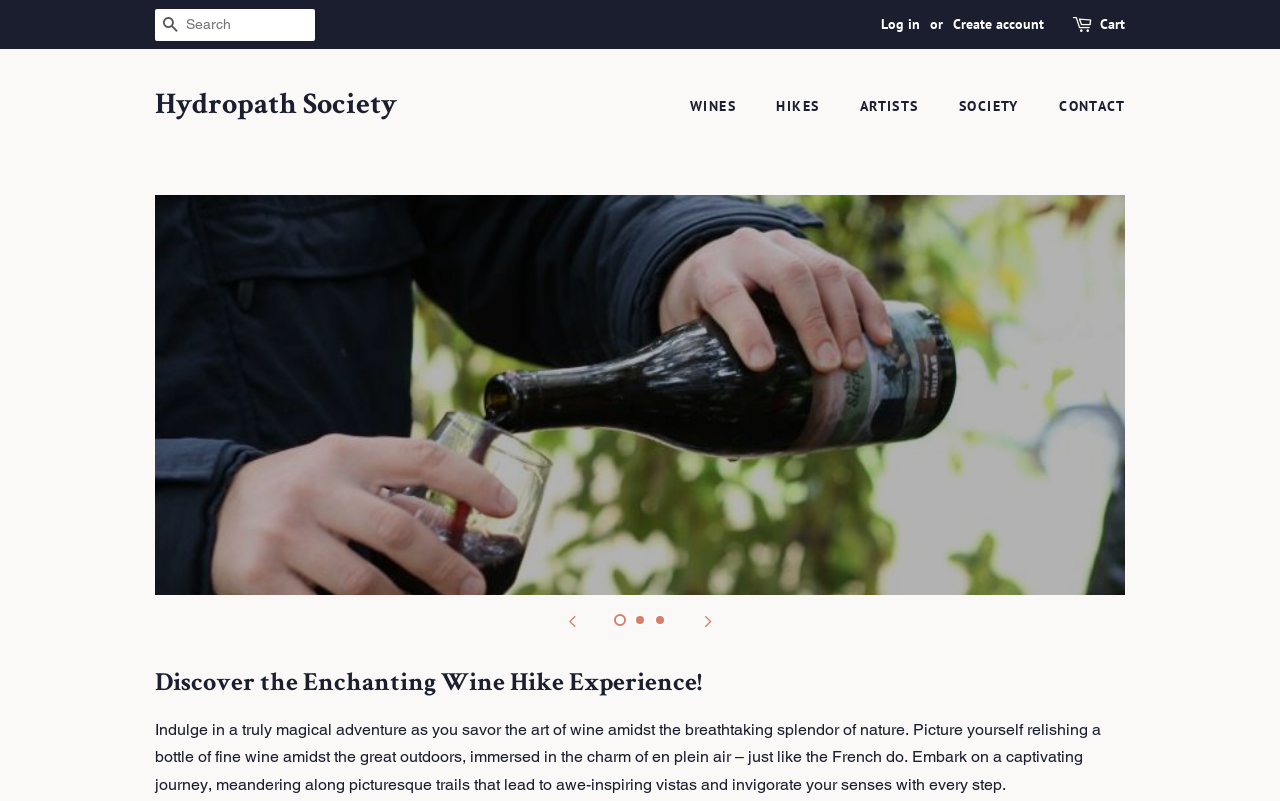Provide a brief response in the form of a single word or phrase:
How many links are there in the top navigation menu?

5